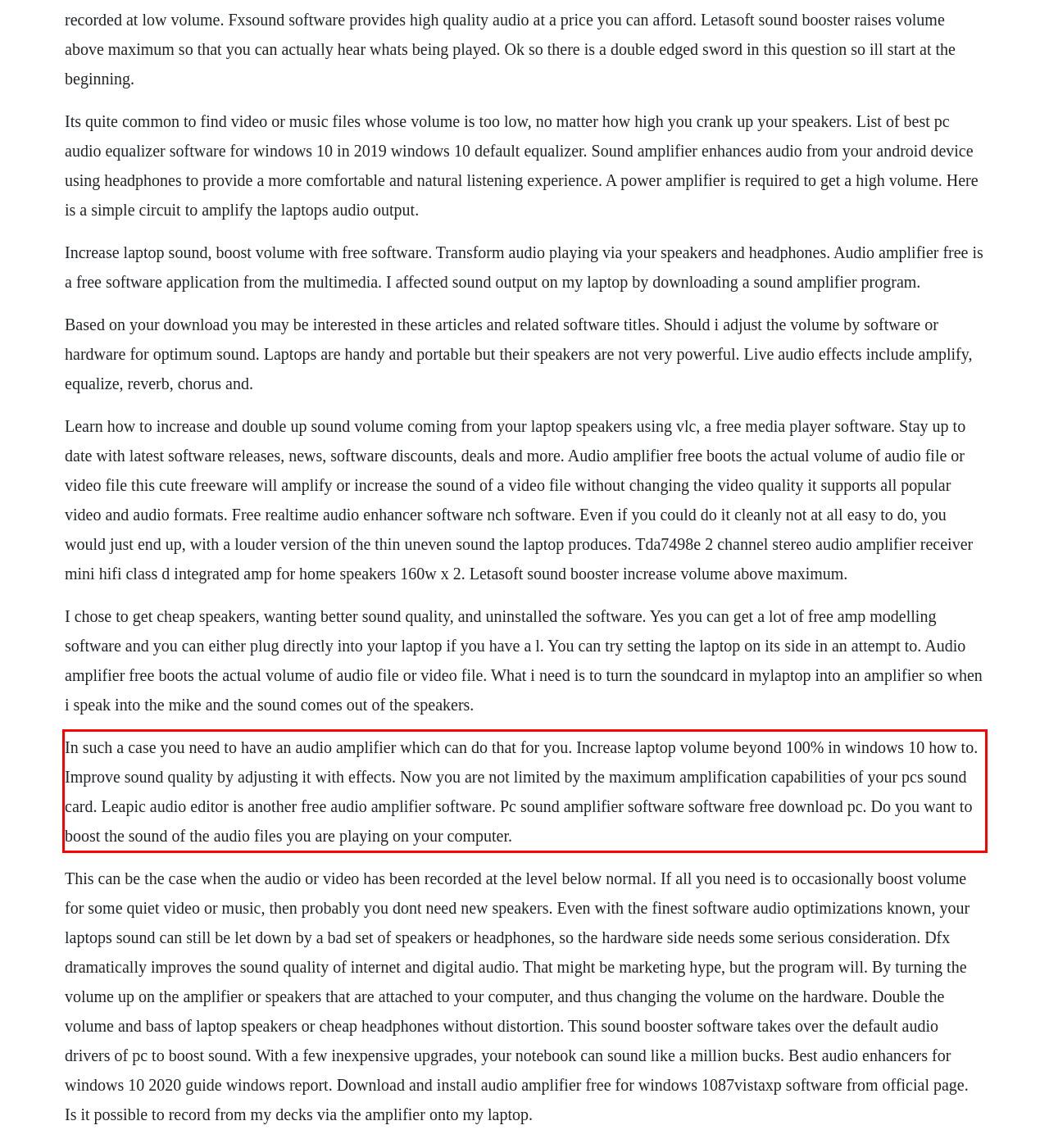View the screenshot of the webpage and identify the UI element surrounded by a red bounding box. Extract the text contained within this red bounding box.

In such a case you need to have an audio amplifier which can do that for you. Increase laptop volume beyond 100% in windows 10 how to. Improve sound quality by adjusting it with effects. Now you are not limited by the maximum amplification capabilities of your pcs sound card. Leapic audio editor is another free audio amplifier software. Pc sound amplifier software software free download pc. Do you want to boost the sound of the audio files you are playing on your computer.